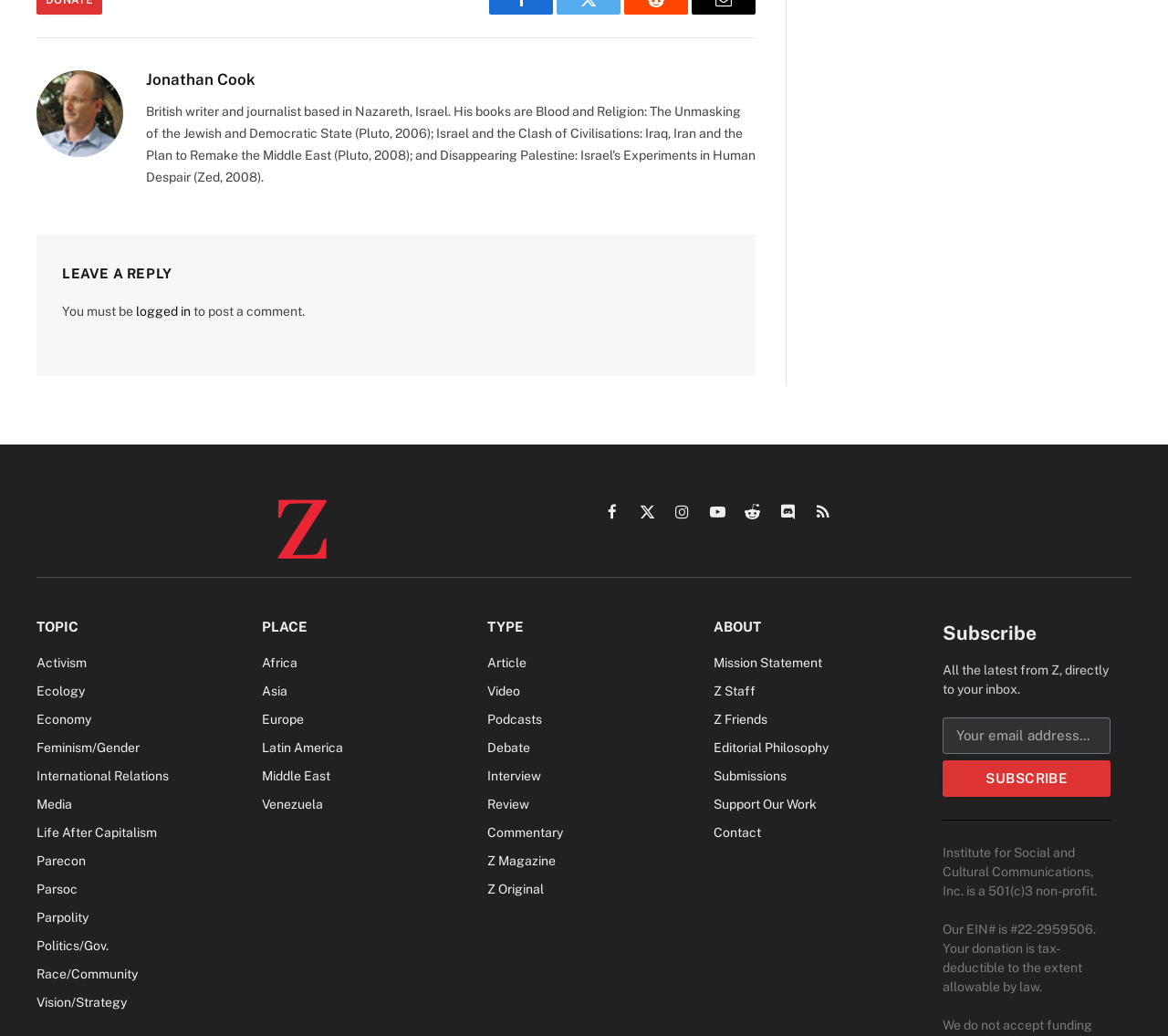Locate and provide the bounding box coordinates for the HTML element that matches this description: "Shop".

None